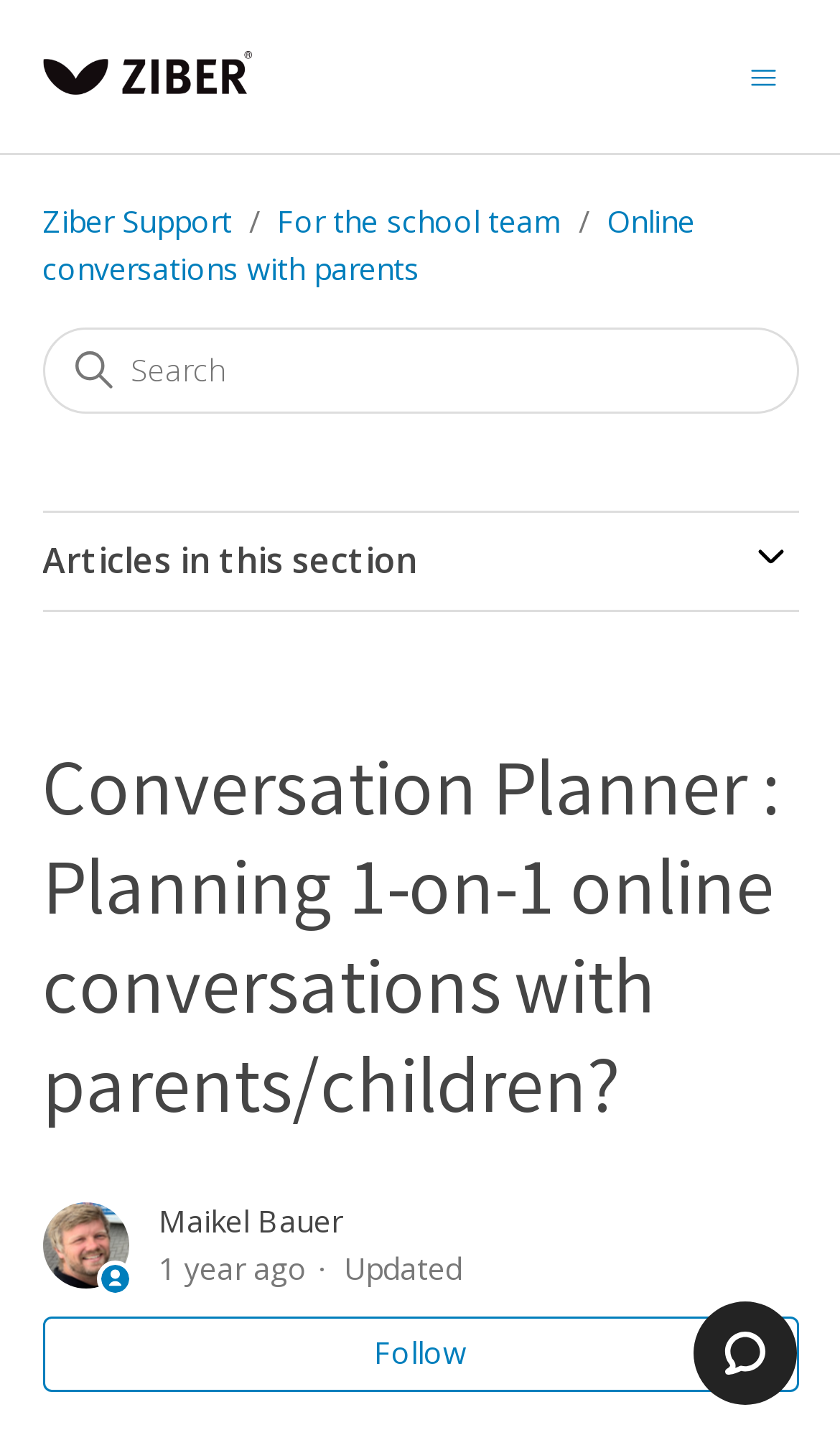Explain the webpage in detail.

This webpage is about a conversation planner for planning 1-on-1 online conversations with parents of children from school. At the top left, there is a link to the Ziber Support Help Centre home page, accompanied by an image. Next to it, on the top right, is a button to toggle the navigation menu. 

Below the top section, there is a navigation menu with three list items: Ziber Support, For the school team, and Online conversations with parents. Each list item has a corresponding link. 

To the right of the navigation menu, there is a search bar. Below the search bar, there is a section titled "Articles in this section" with a button to expand or collapse it. 

The main content of the webpage is a header section with a heading that matches the title of the webpage. Below the heading, there is an image, followed by the author's name, Maikel Bauer, and the publication date, July 13, 2023, with a note that it was published 1 year ago. There is also an "Updated" label and a "Follow Article" button.

At the bottom right of the webpage, there is an iframe that opens a chat widget where users can chat with one of the agents.